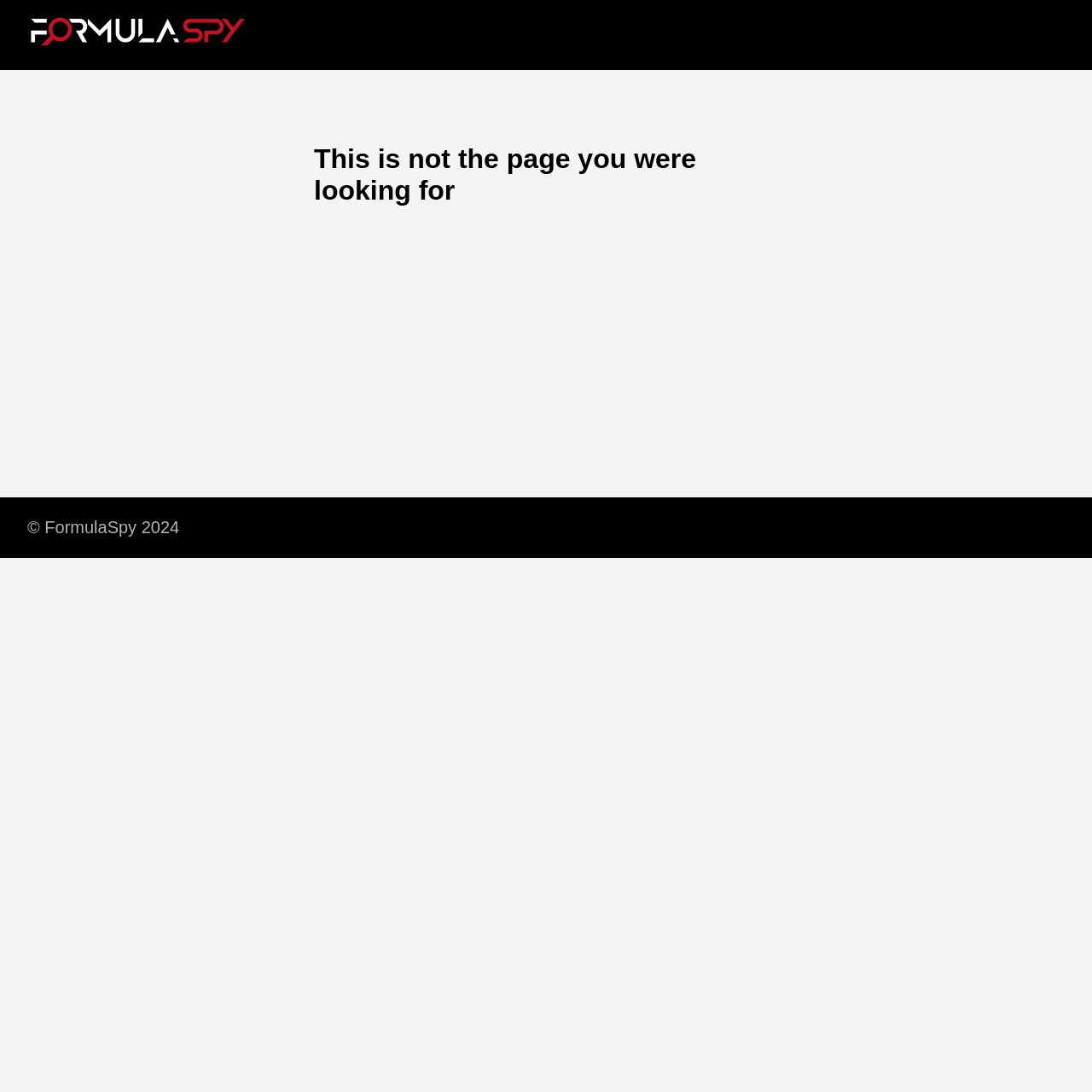Elaborate on the webpage's design and content in a detailed caption.

The webpage is titled "FormulaSpy" and has a prominent link with the same name at the top left corner, accompanied by a small image with the same title. Below this, there is a main section that occupies most of the page, containing an article with a heading that reads "This is not the page you were looking for". This heading is positioned roughly in the middle of the page, slightly above the center. At the bottom of the page, there is a copyright notice that reads "© FormulaSpy 2024", located near the bottom left corner.